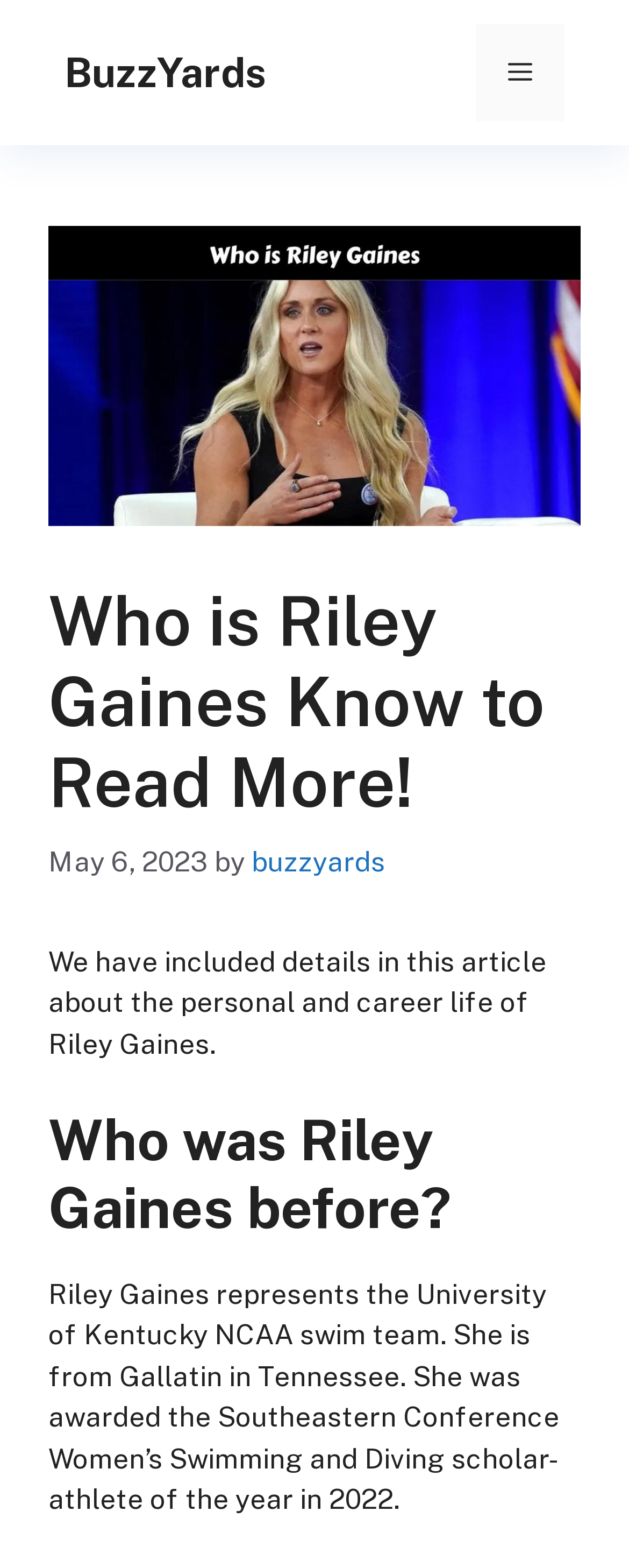Identify the main title of the webpage and generate its text content.

Who is Riley Gaines Know to Read More!